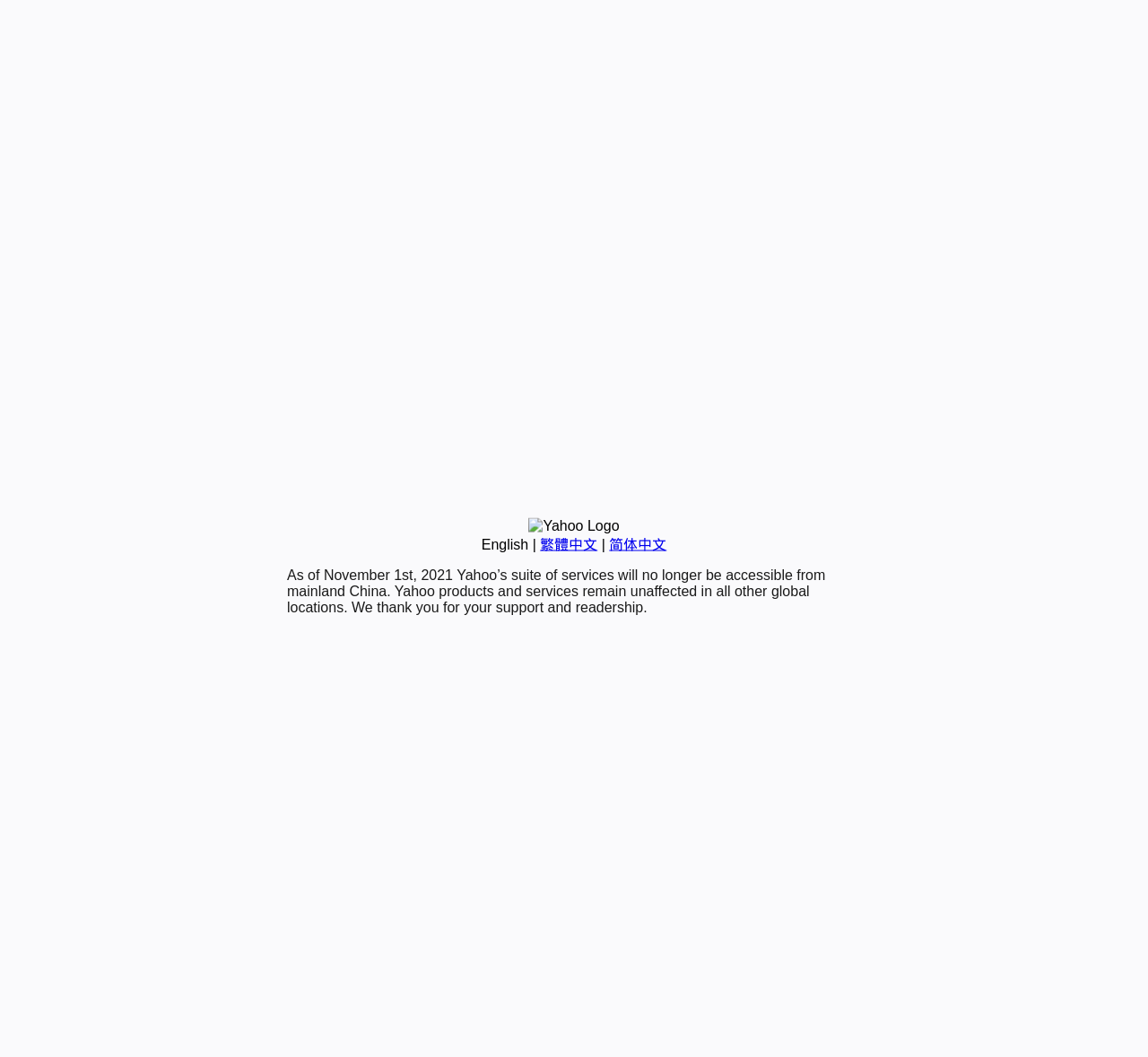From the element description English, predict the bounding box coordinates of the UI element. The coordinates must be specified in the format (top-left x, top-left y, bottom-right x, bottom-right y) and should be within the 0 to 1 range.

[0.419, 0.508, 0.46, 0.522]